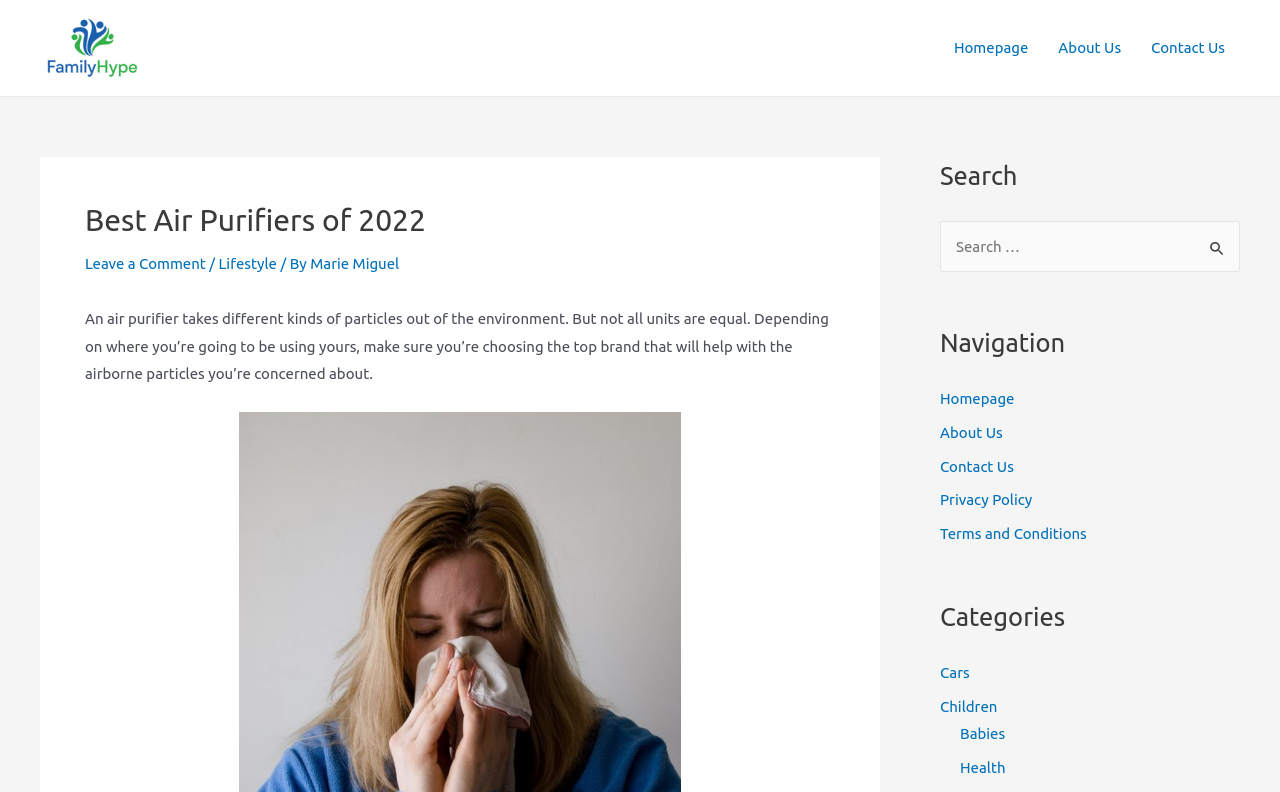Generate the main heading text from the webpage.

Best Air Purifiers of 2022